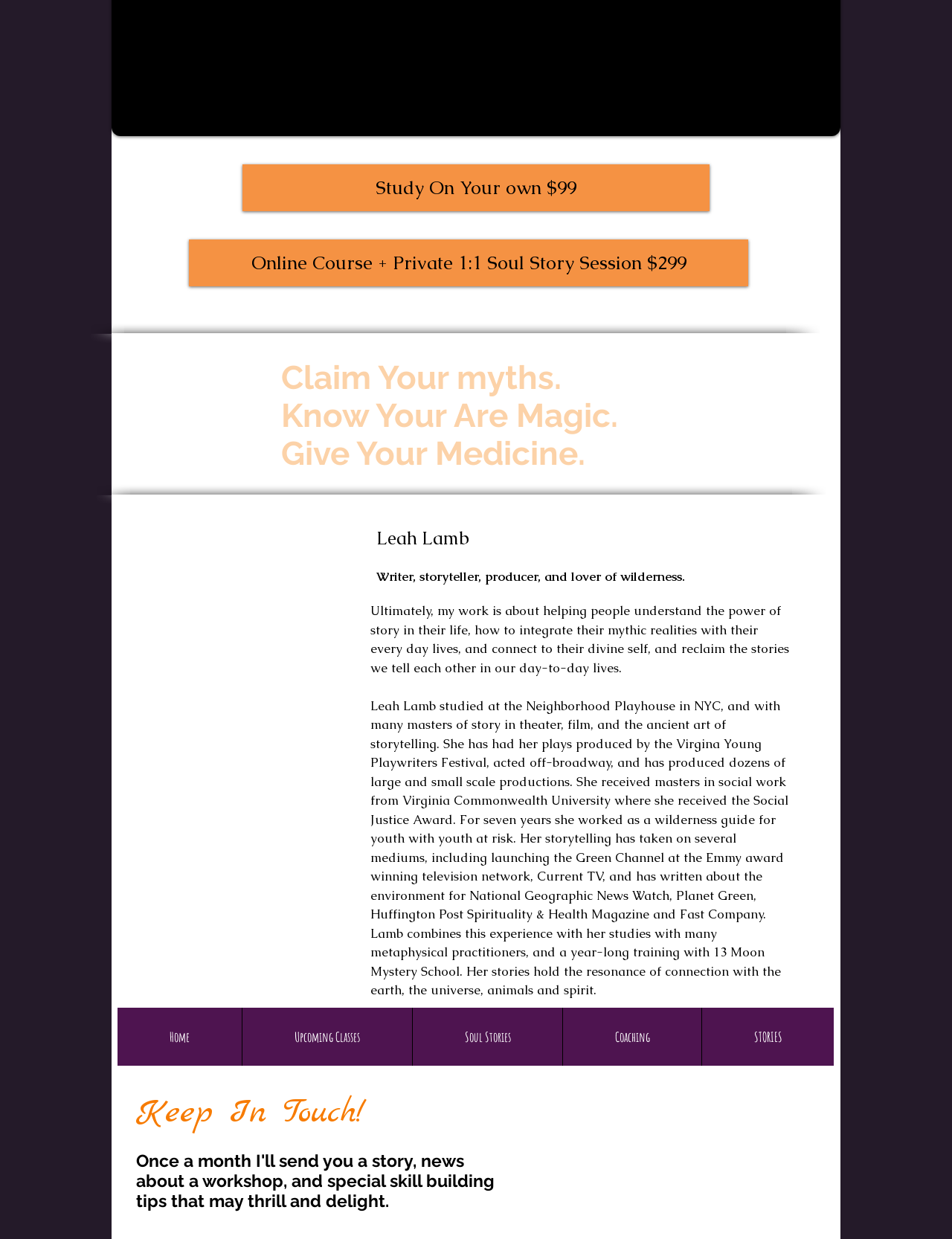Find the bounding box of the UI element described as follows: "Study On Your own $99".

[0.255, 0.132, 0.745, 0.17]